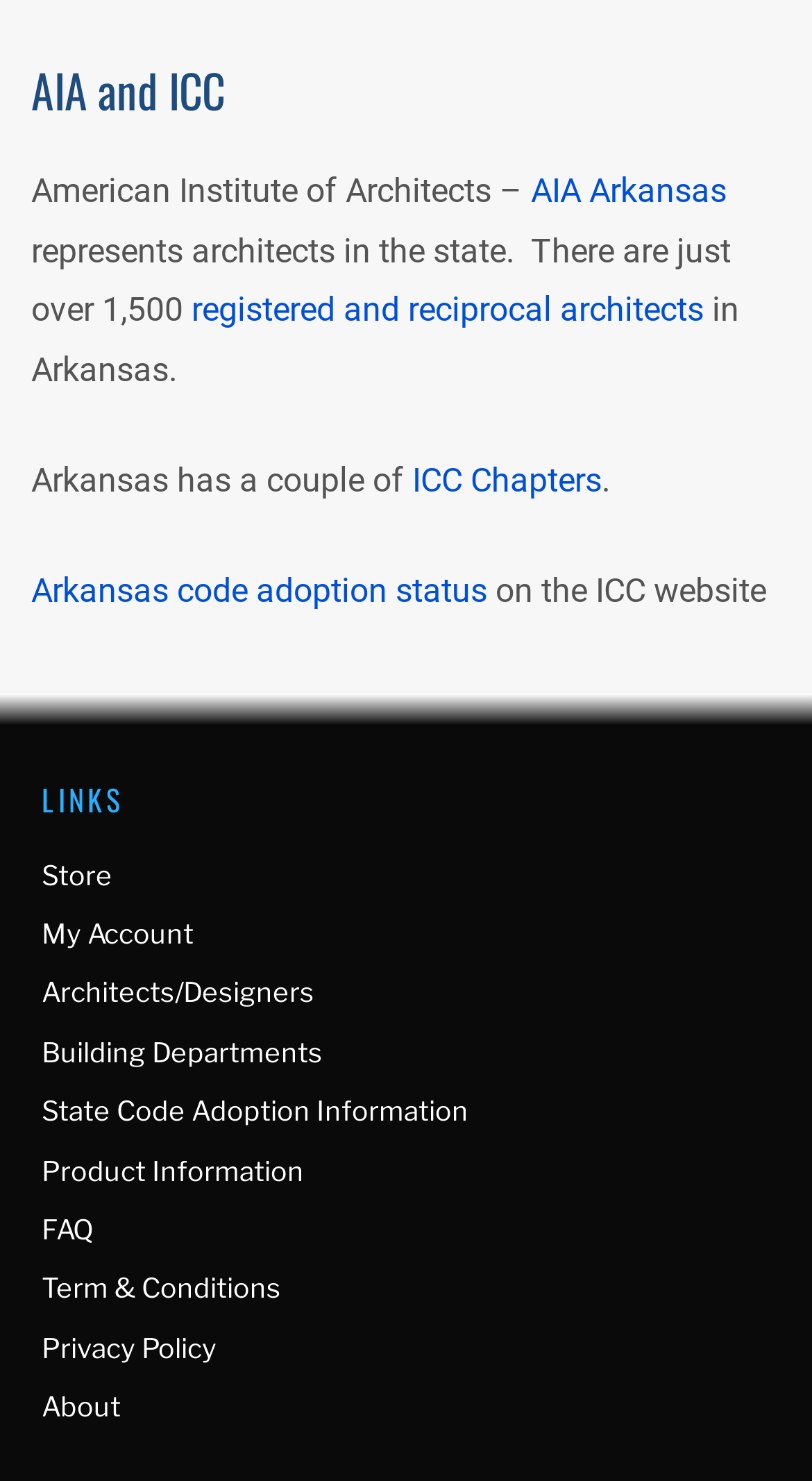What organization represents architects in Arkansas?
Based on the visual details in the image, please answer the question thoroughly.

The webpage mentions 'American Institute of Architects – AIA Arkansas' which suggests that AIA Arkansas represents architects in the state of Arkansas.